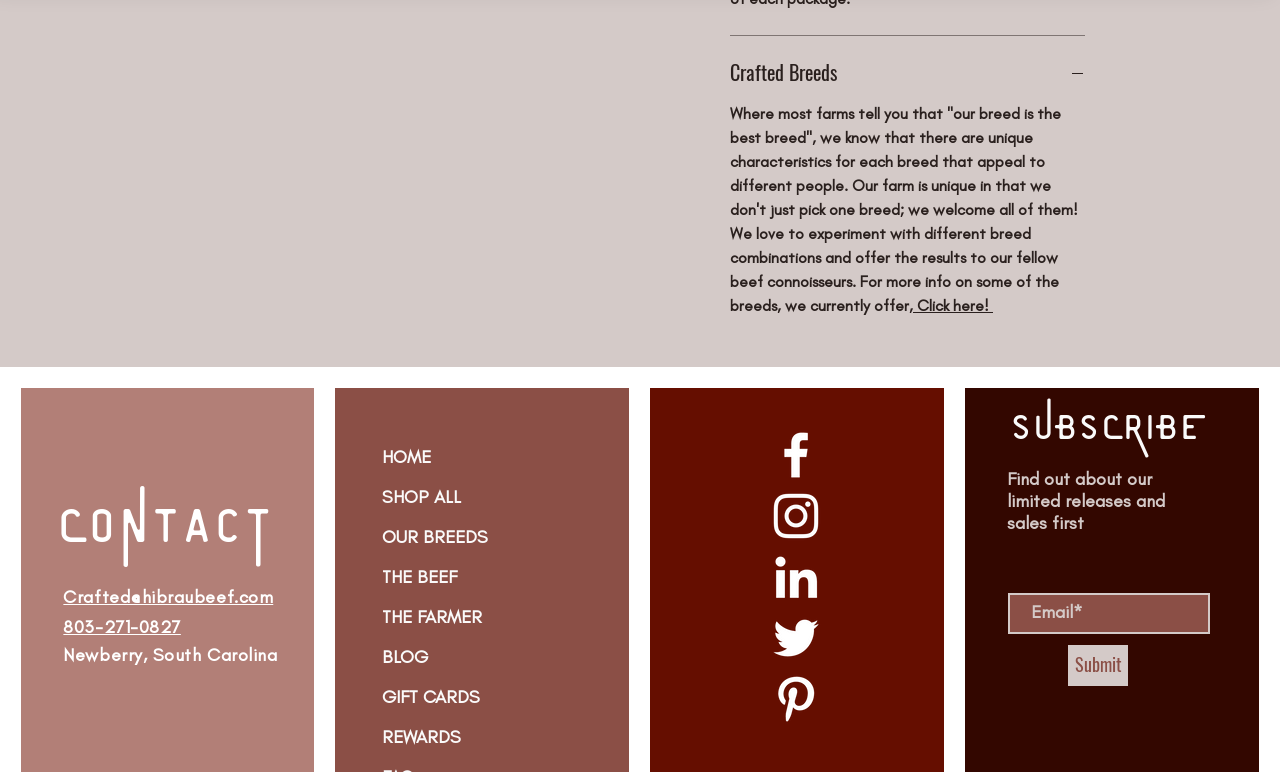Please identify the bounding box coordinates of the clickable element to fulfill the following instruction: "Click on Crafted Breeds". The coordinates should be four float numbers between 0 and 1, i.e., [left, top, right, bottom].

[0.57, 0.077, 0.848, 0.109]